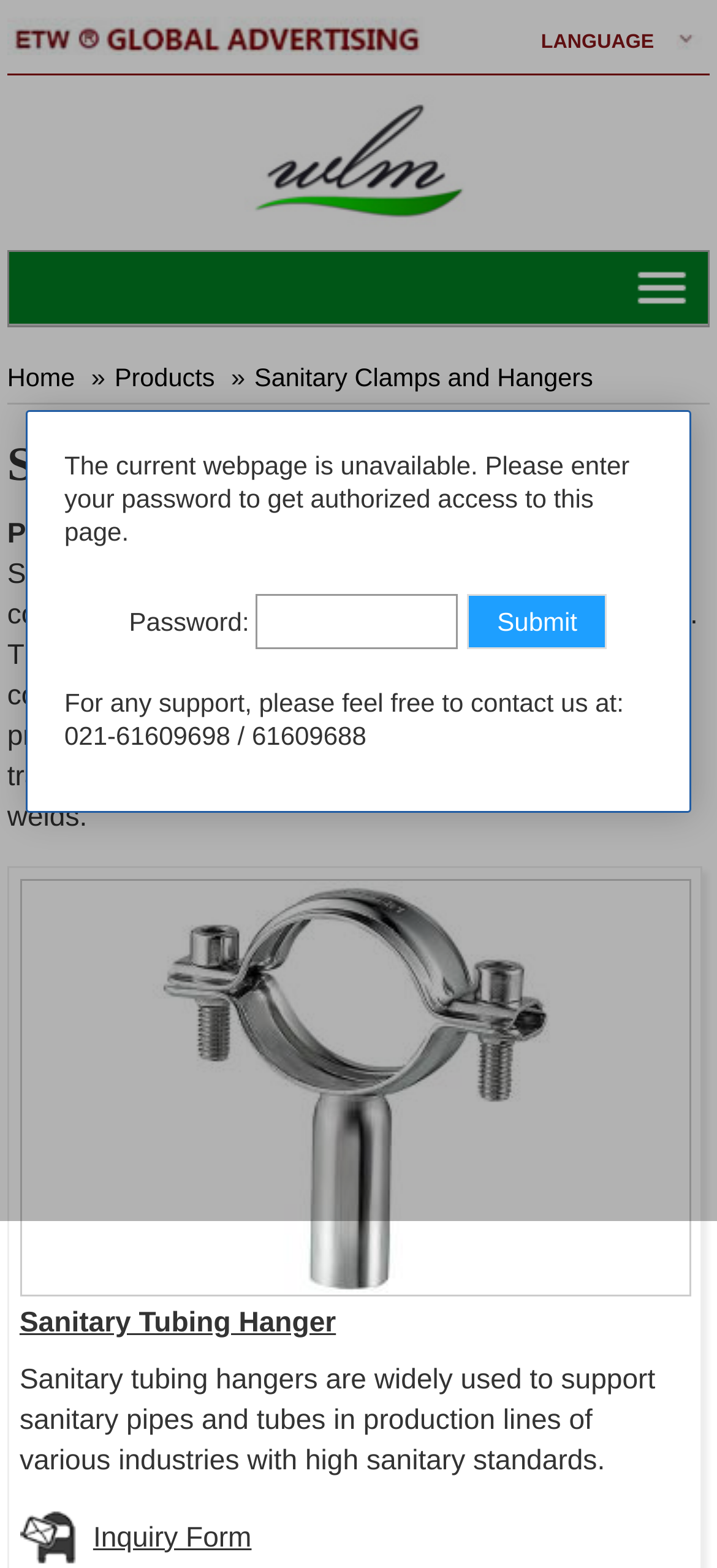Use a single word or phrase to answer the question:
What is the company name?

Wuxi Linch Machinery Co., Ltd.